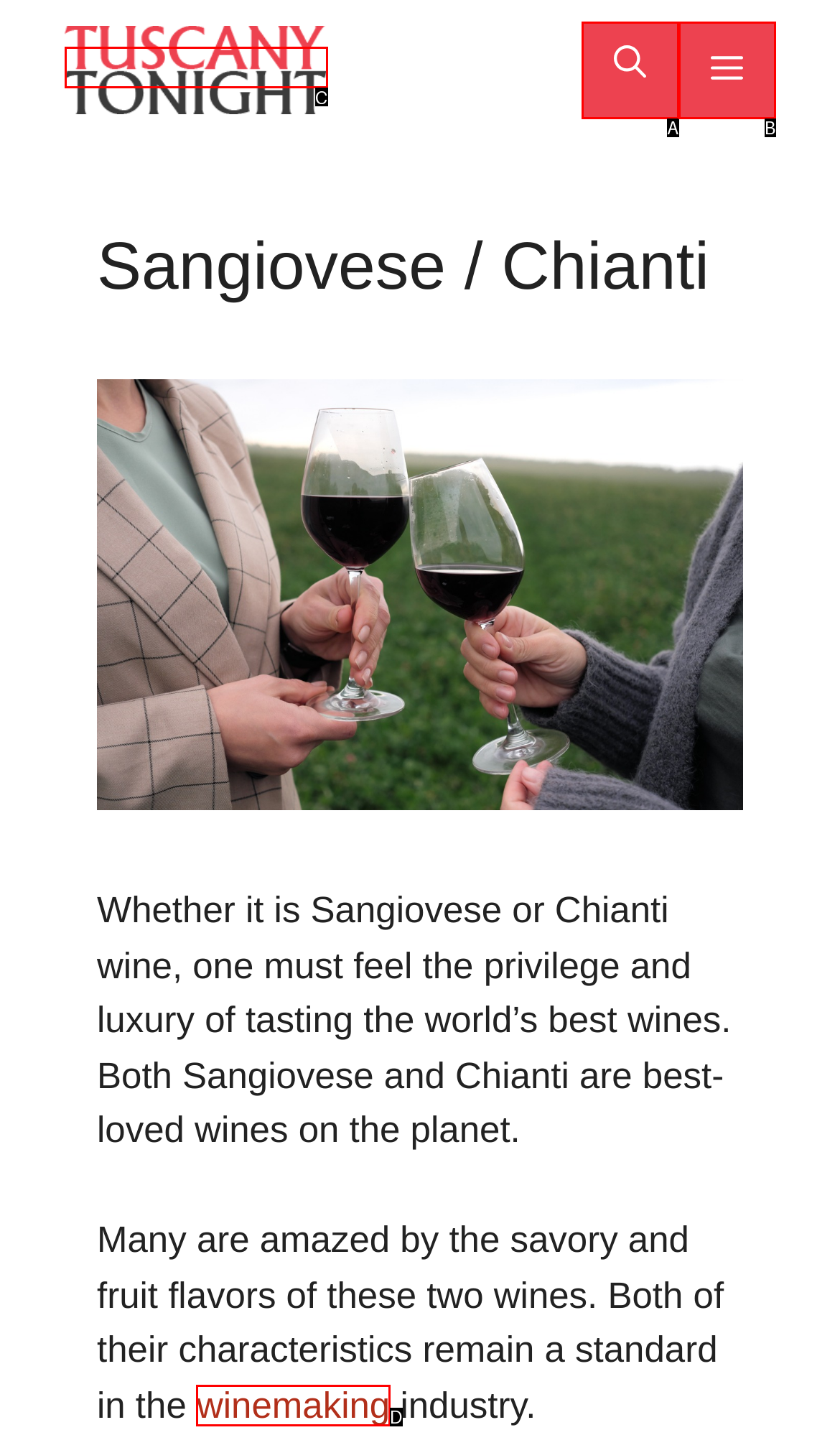Select the letter that corresponds to the description: aria-label="Open Search Bar". Provide your answer using the option's letter.

A